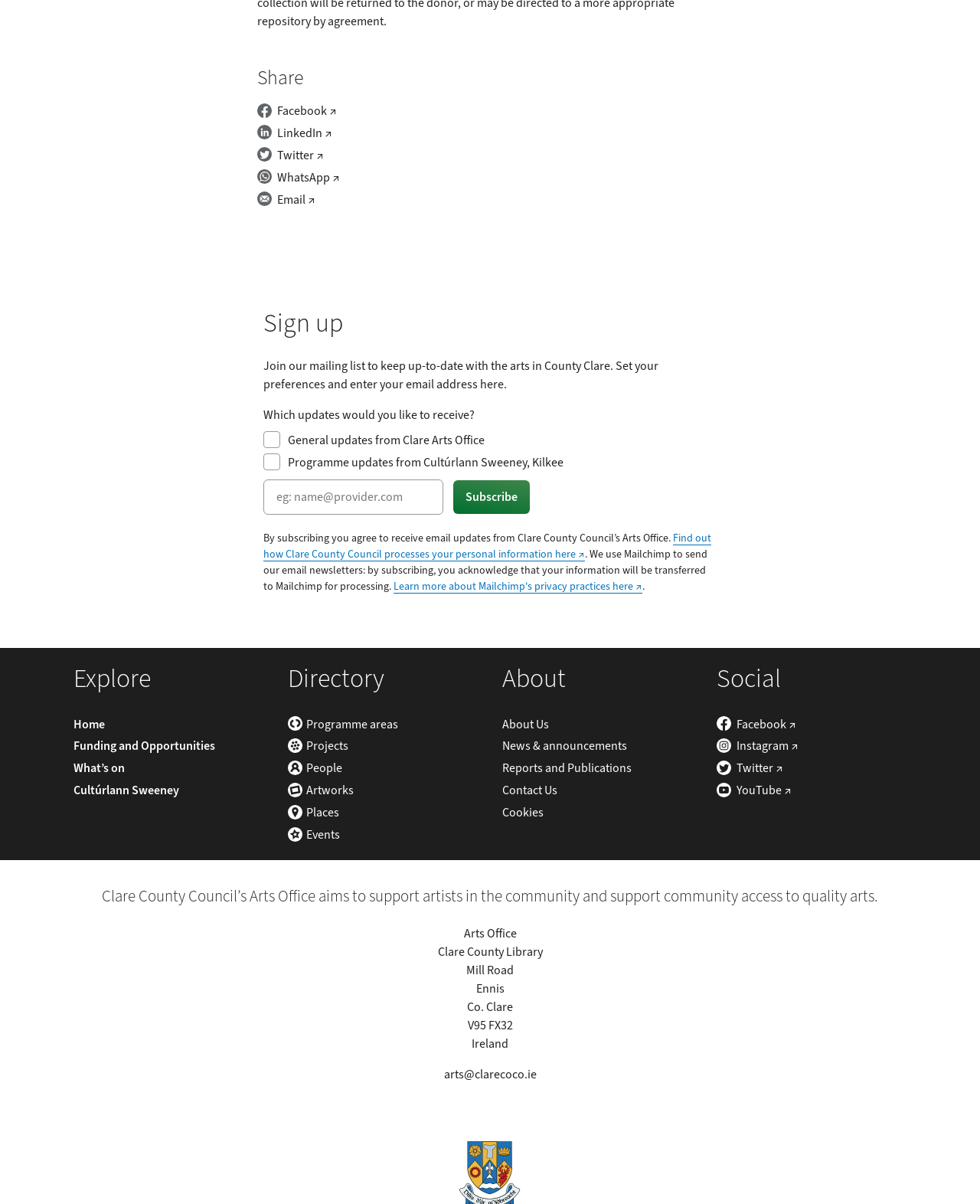Please locate the UI element described by "parent_node: Subscribe name="EMAIL" placeholder="eg: name@provider.com"" and provide its bounding box coordinates.

[0.269, 0.398, 0.452, 0.427]